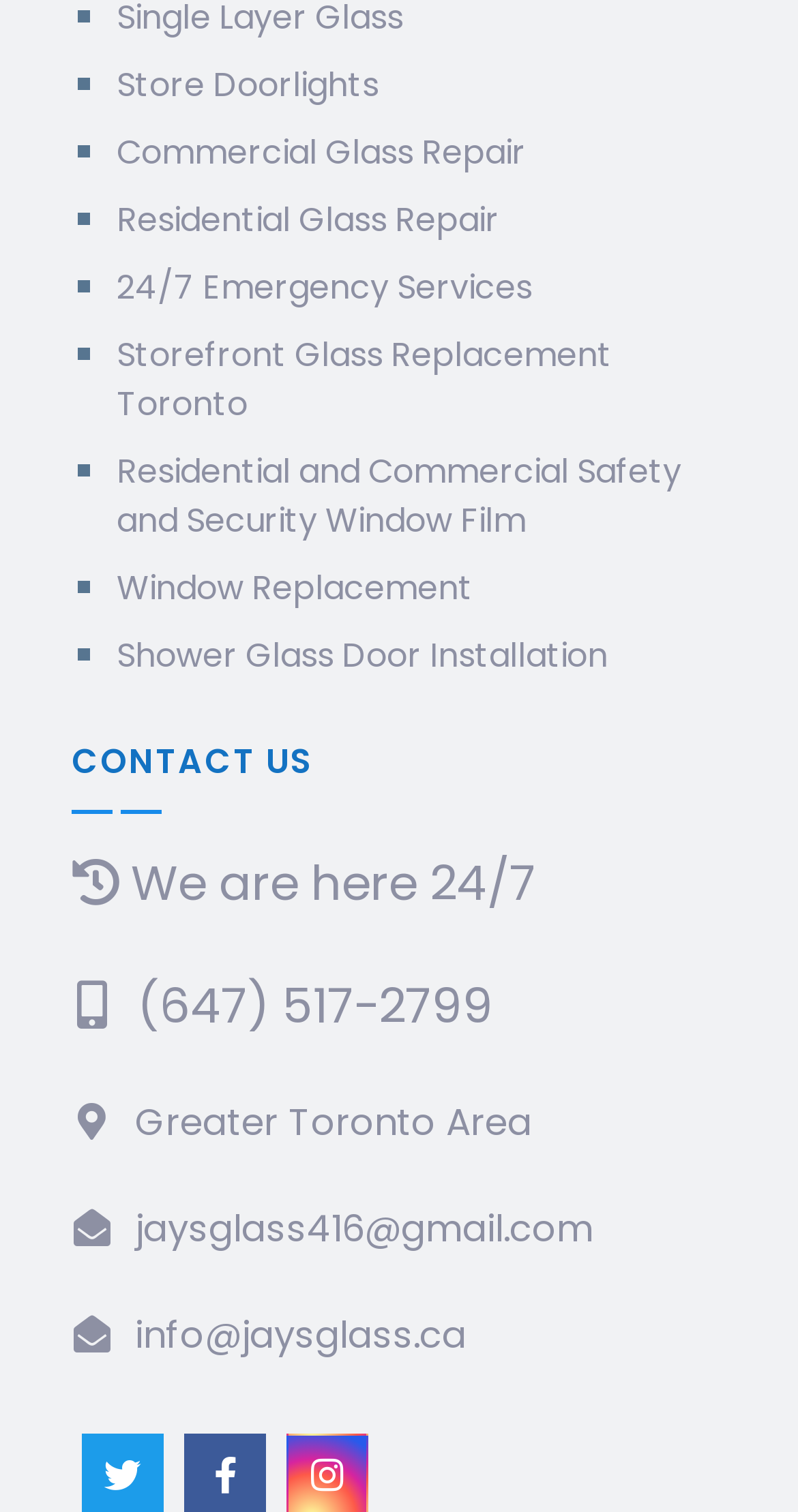Determine the bounding box coordinates of the region that needs to be clicked to achieve the task: "View DAM Guru Blog Archive".

None